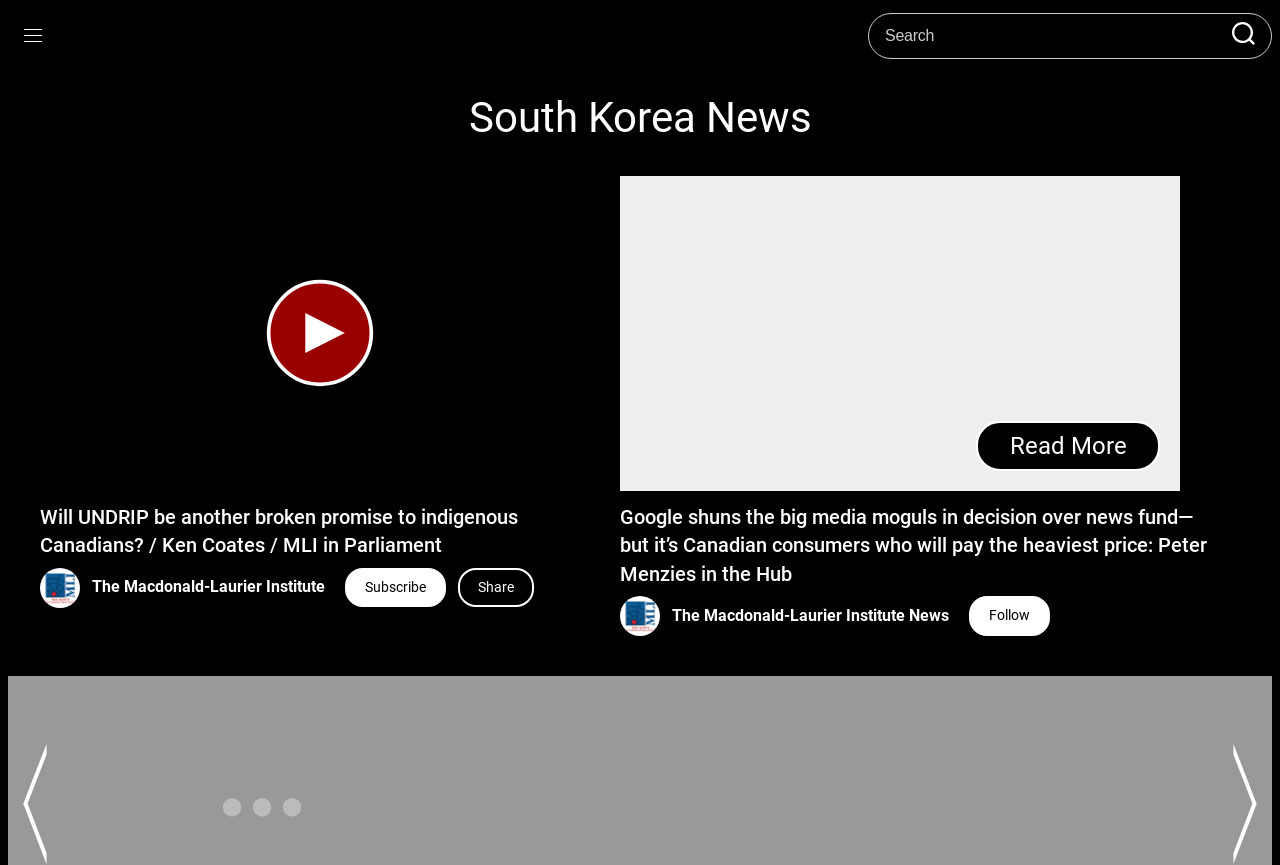Indicate the bounding box coordinates of the clickable region to achieve the following instruction: "Search for news."

[0.691, 0.031, 0.956, 0.052]